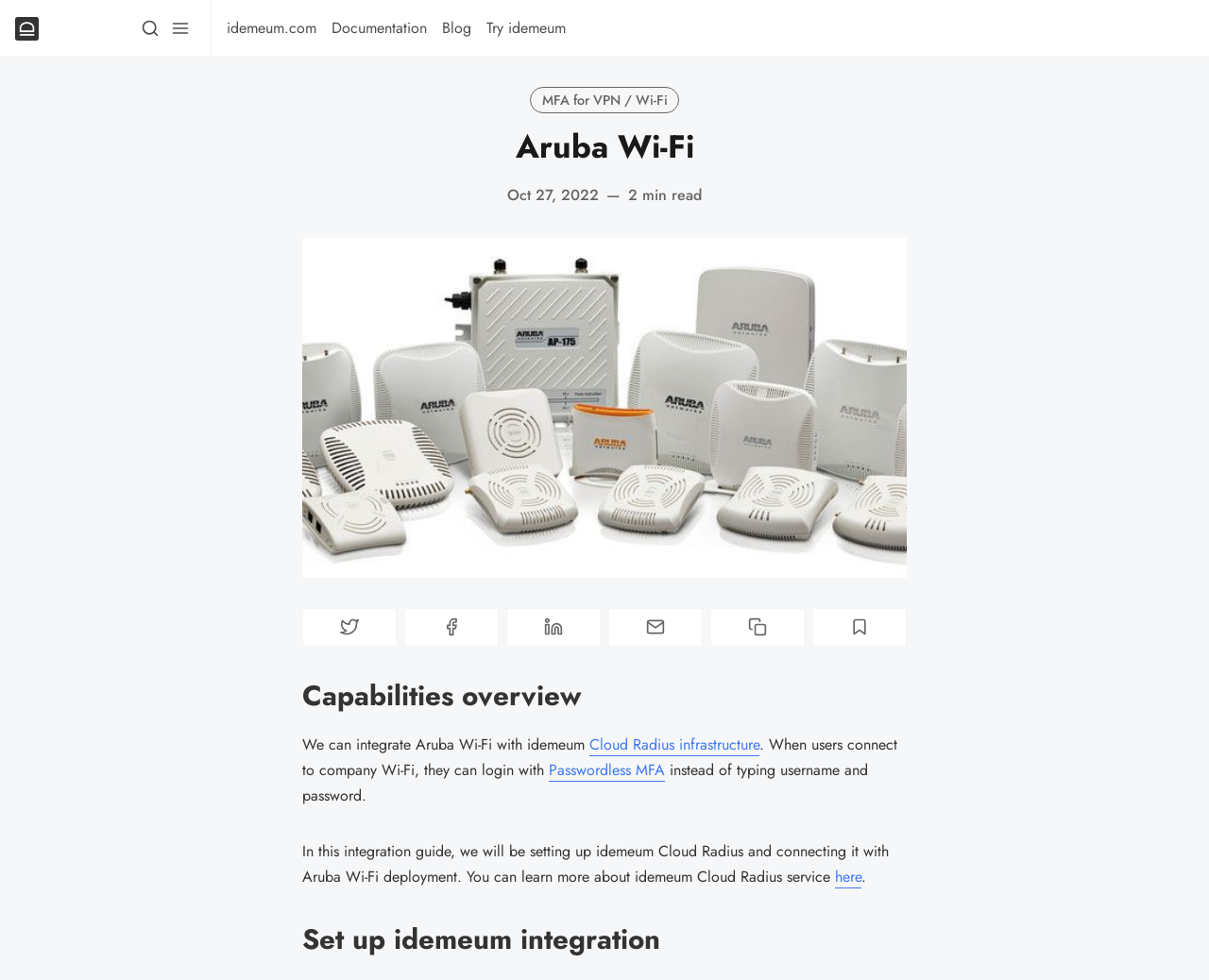Answer the following in one word or a short phrase: 
What is the benefit of using Passwordless MFA?

No need to type username and password